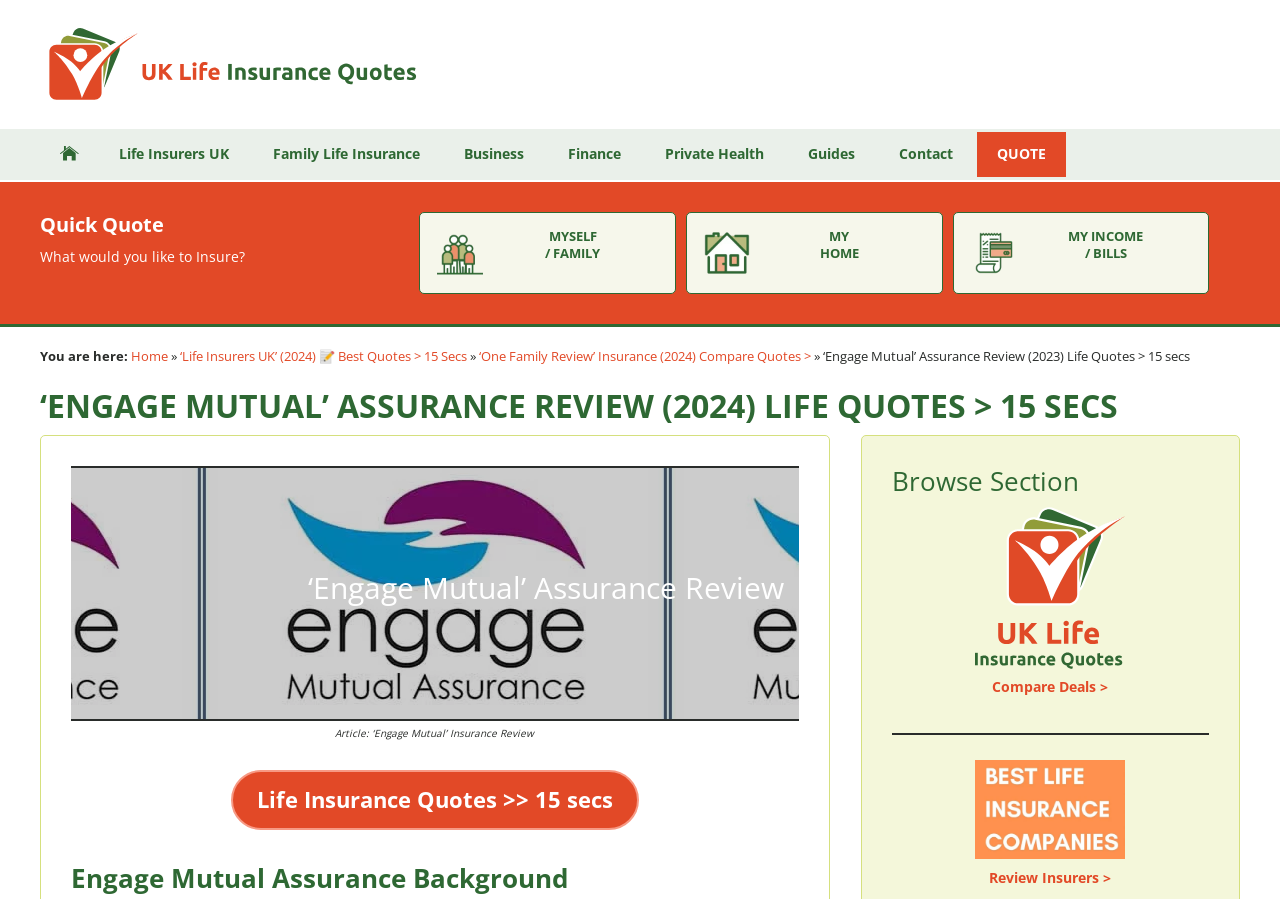Provide a brief response using a word or short phrase to this question:
What is the name of the insurance company being reviewed?

Engage Mutual